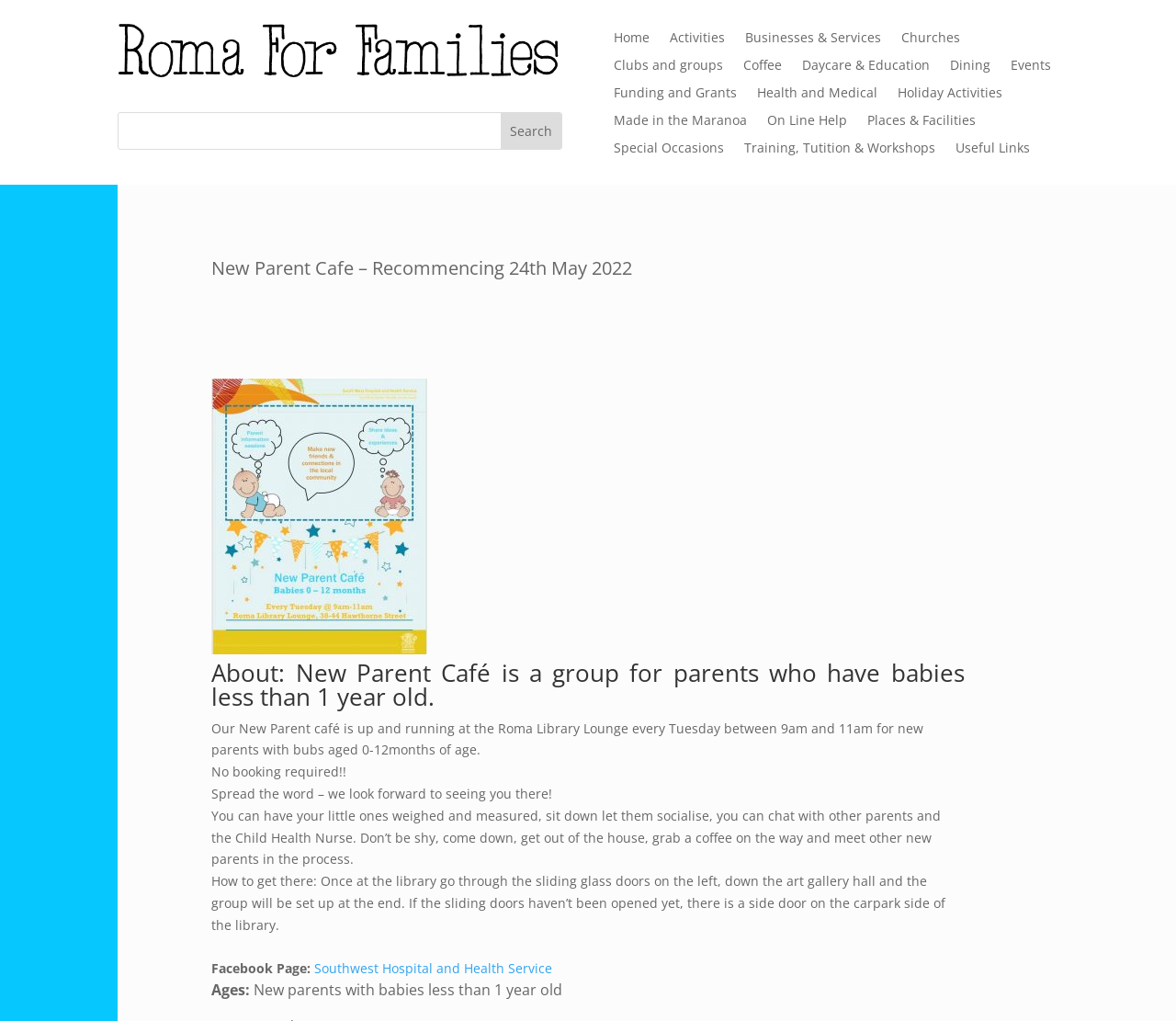Please respond to the question using a single word or phrase:
Where is the New Parent café located?

Roma Library Lounge